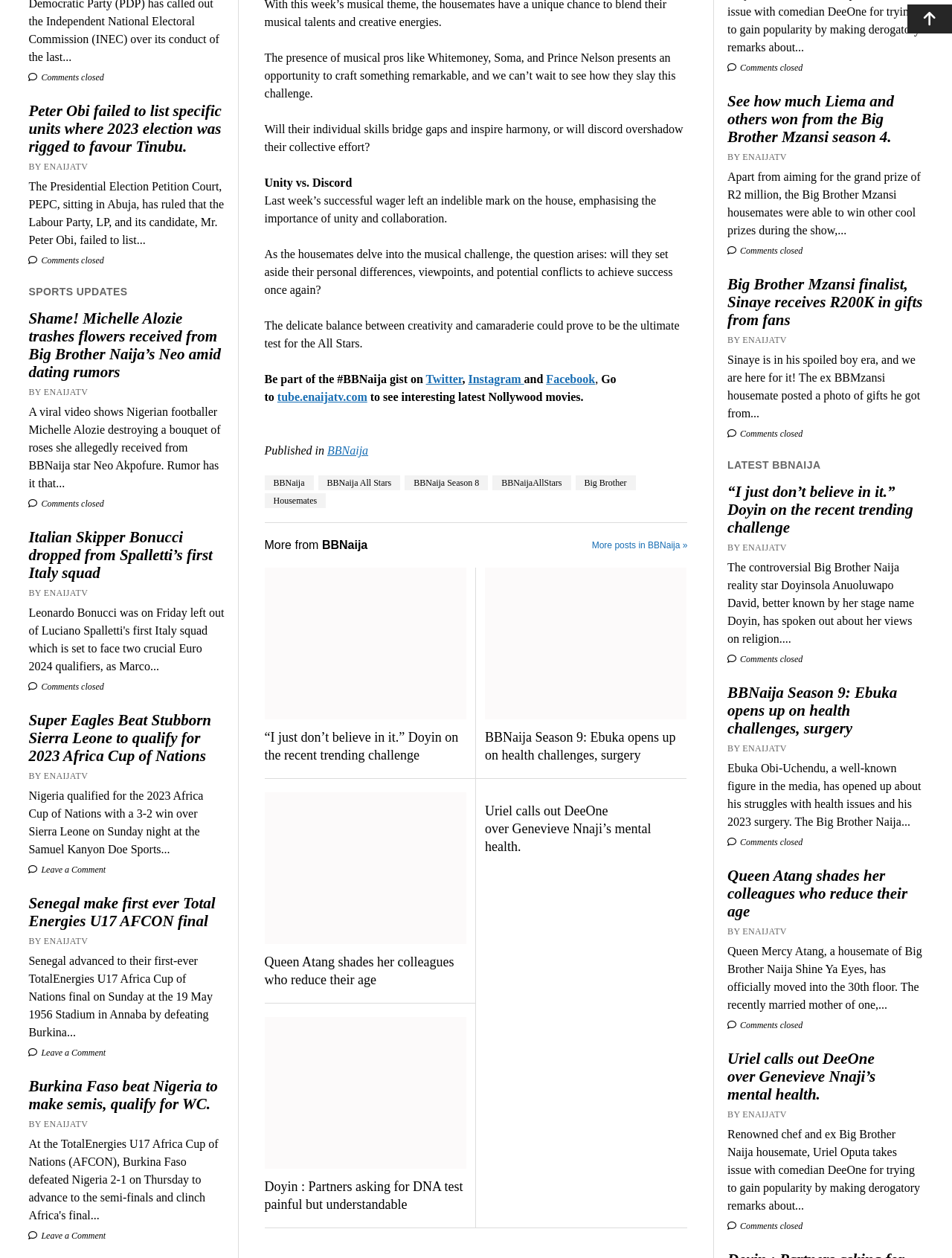What is the tone of the webpage content? From the image, respond with a single word or brief phrase.

Informative and neutral